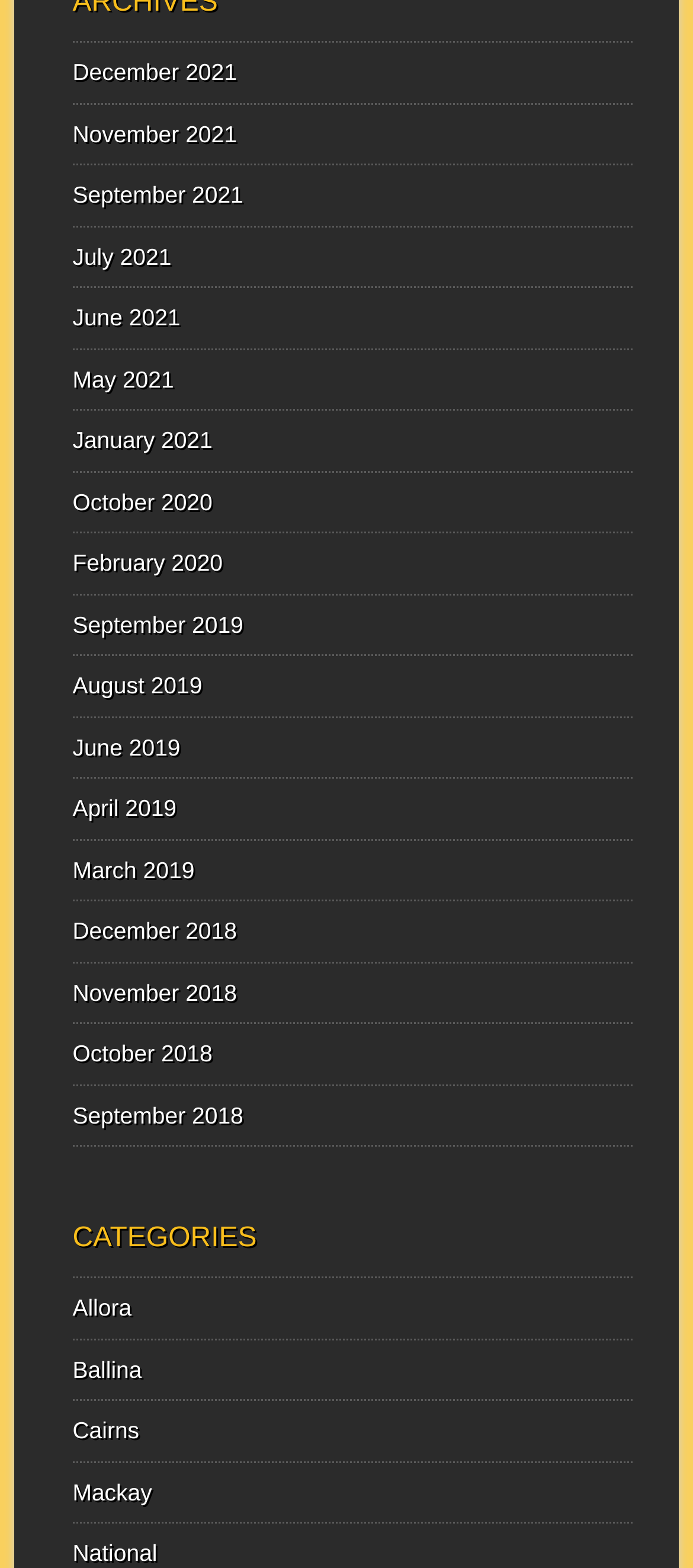Identify the bounding box coordinates of the region that should be clicked to execute the following instruction: "browse Allora".

[0.105, 0.826, 0.19, 0.843]